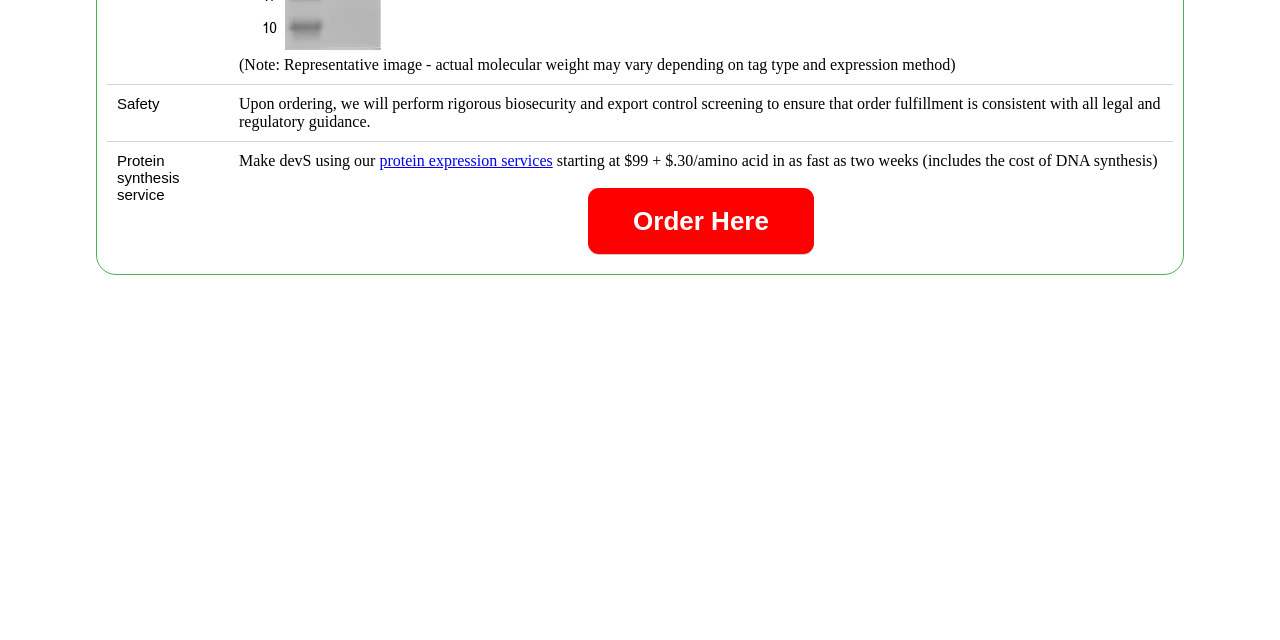Predict the bounding box for the UI component with the following description: "protein expression services".

[0.296, 0.237, 0.432, 0.264]